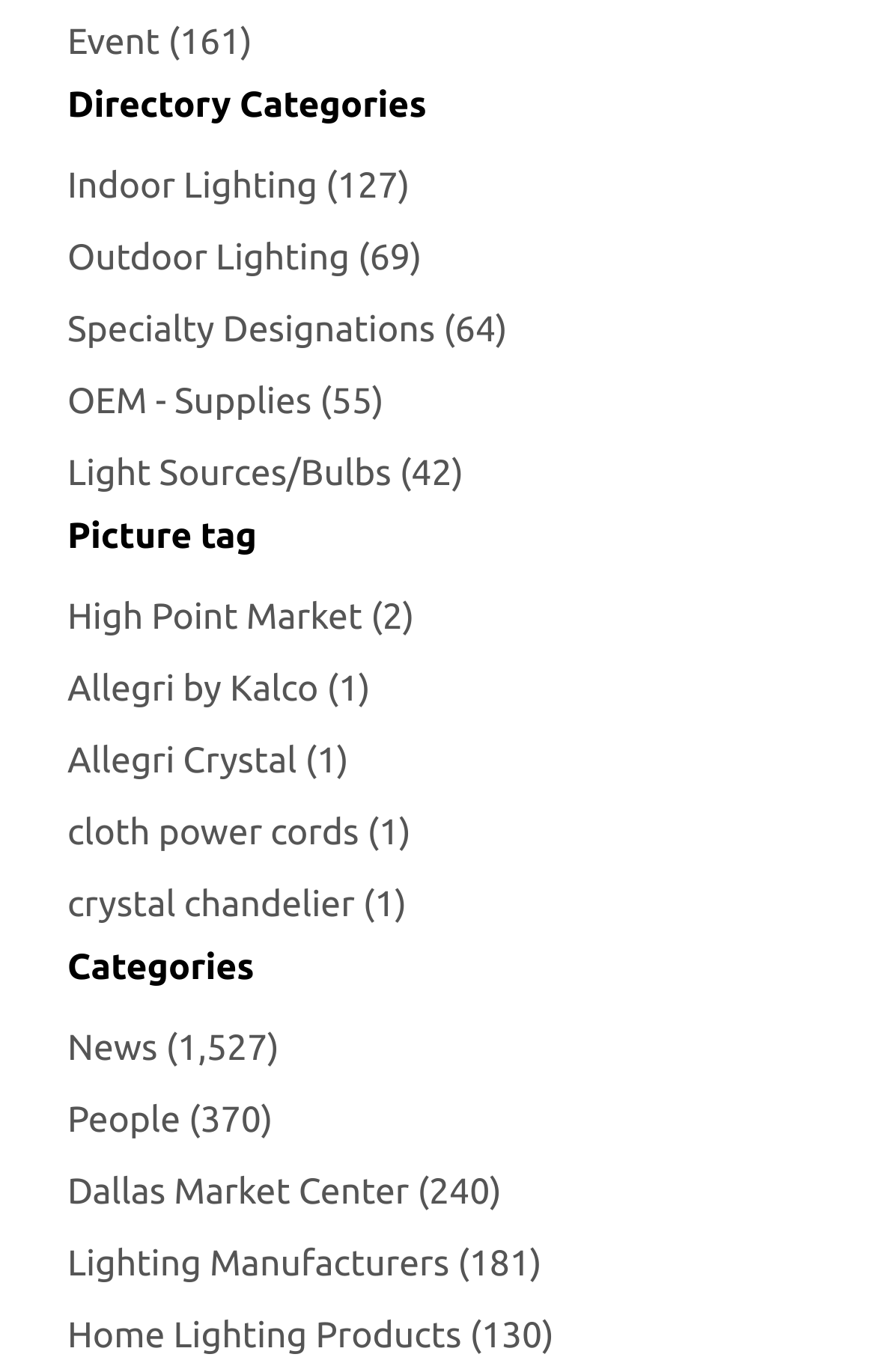Can you find the bounding box coordinates for the element to click on to achieve the instruction: "Explore News"?

[0.077, 0.742, 0.319, 0.788]